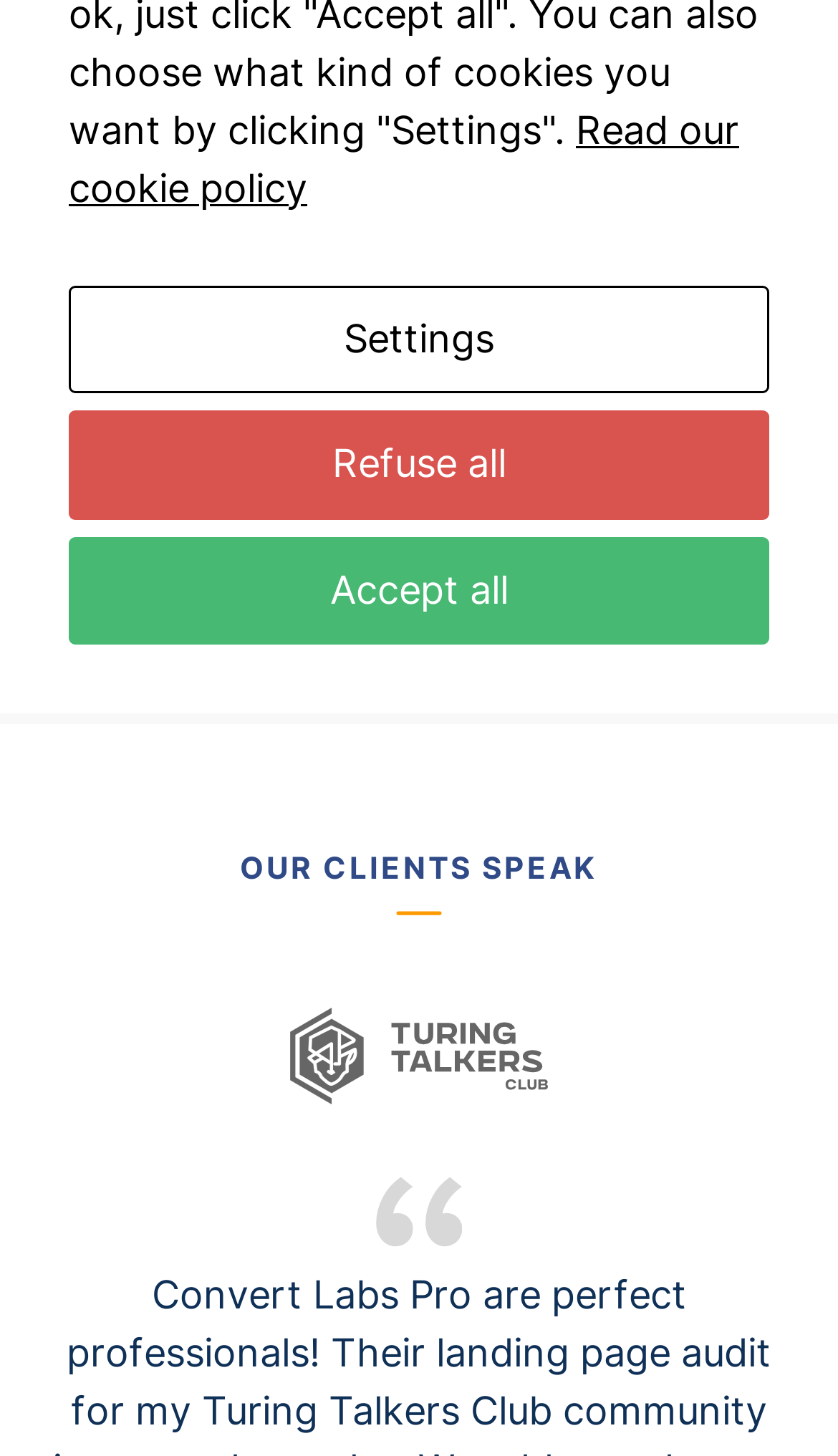Locate the bounding box of the UI element with the following description: "Accept all".

[0.082, 0.368, 0.918, 0.443]